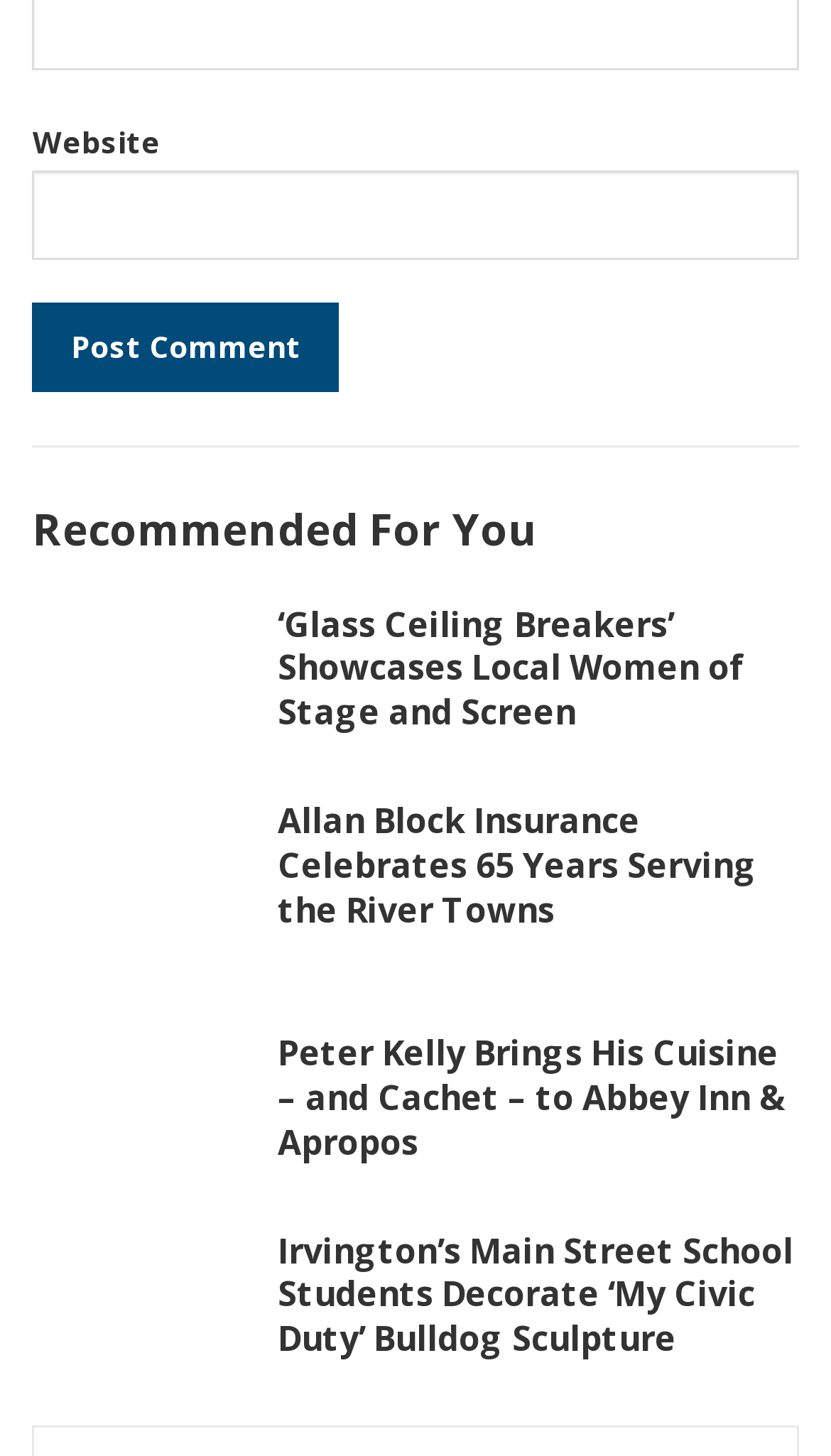Please give a one-word or short phrase response to the following question: 
What is the purpose of the textbox?

Enter website